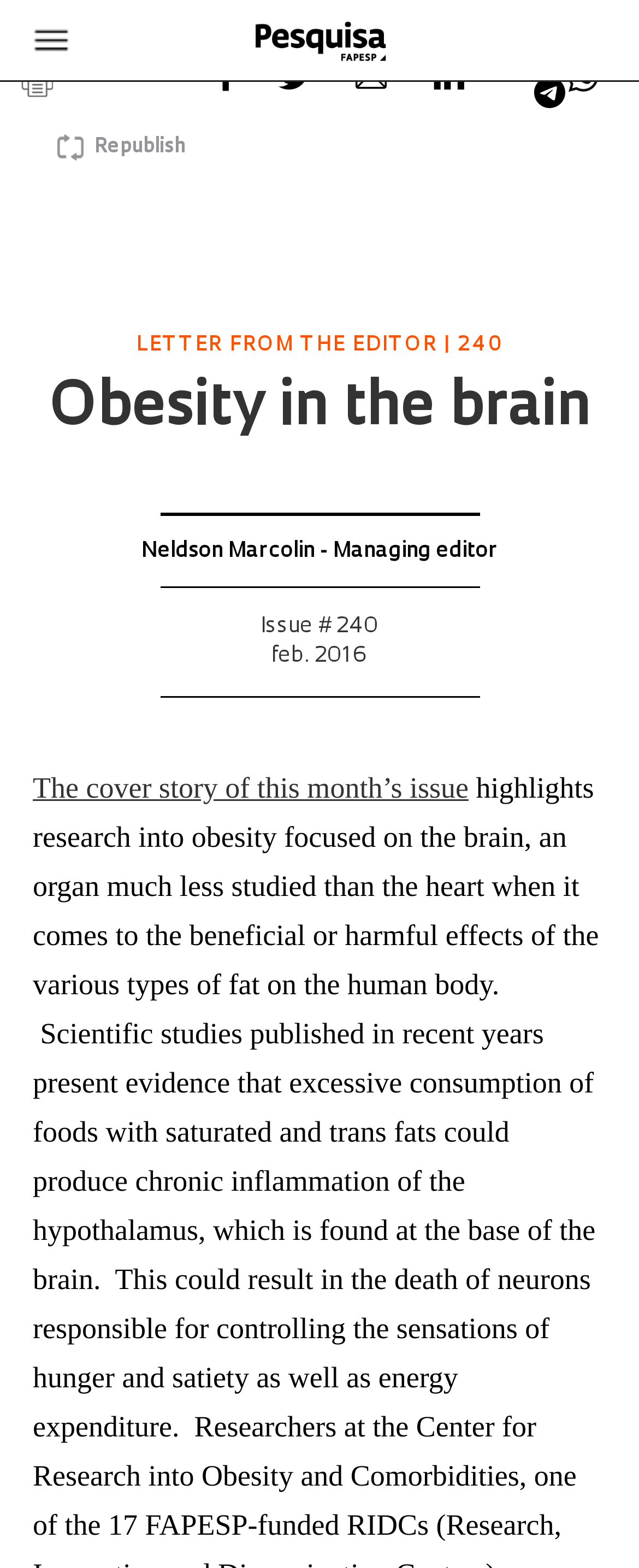Please identify the bounding box coordinates of the area I need to click to accomplish the following instruction: "View the issue #240".

[0.408, 0.393, 0.592, 0.425]